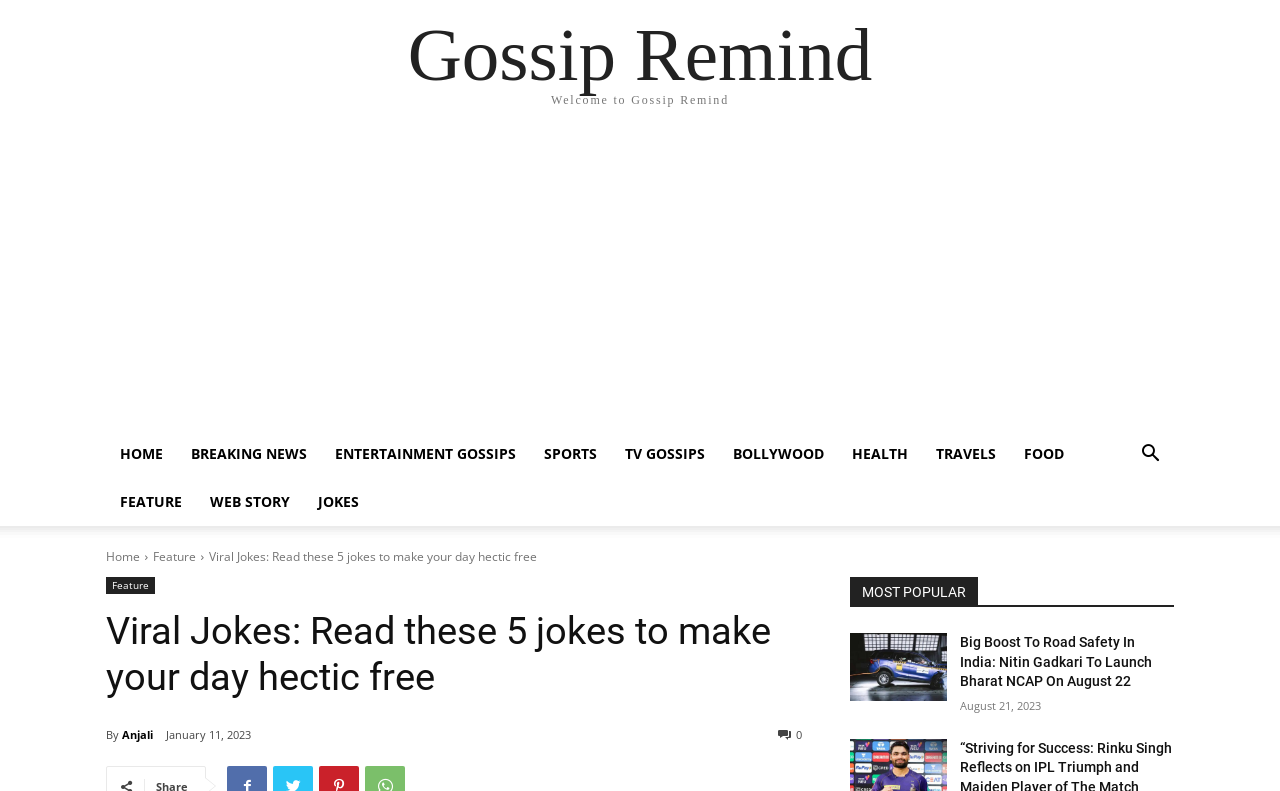Can you find the bounding box coordinates for the element to click on to achieve the instruction: "Click on the 'JOKES' link"?

[0.238, 0.604, 0.291, 0.665]